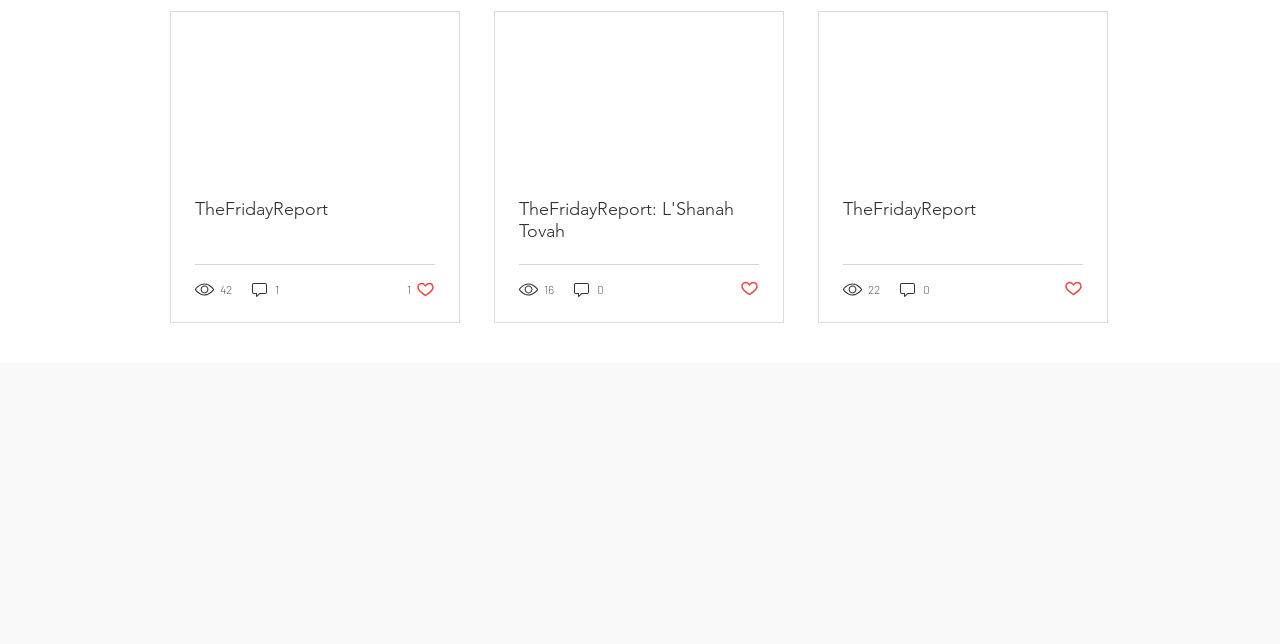Could you indicate the bounding box coordinates of the region to click in order to complete this instruction: "Like a post".

[0.318, 0.434, 0.34, 0.464]